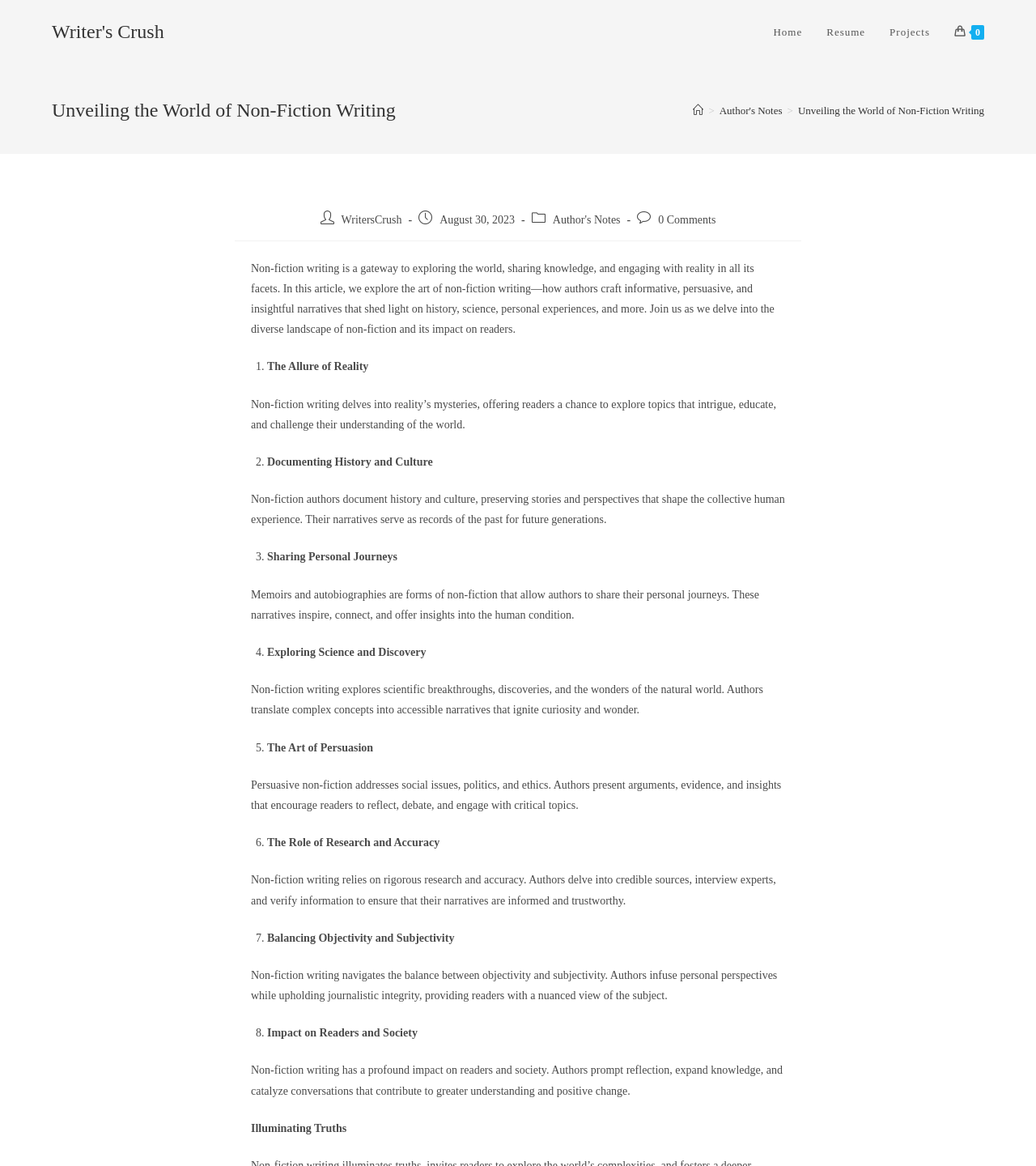How many comments does the post have?
Please elaborate on the answer to the question with detailed information.

I obtained the answer by looking at the link element with the text '0 Comments' which indicates the number of comments on the post.